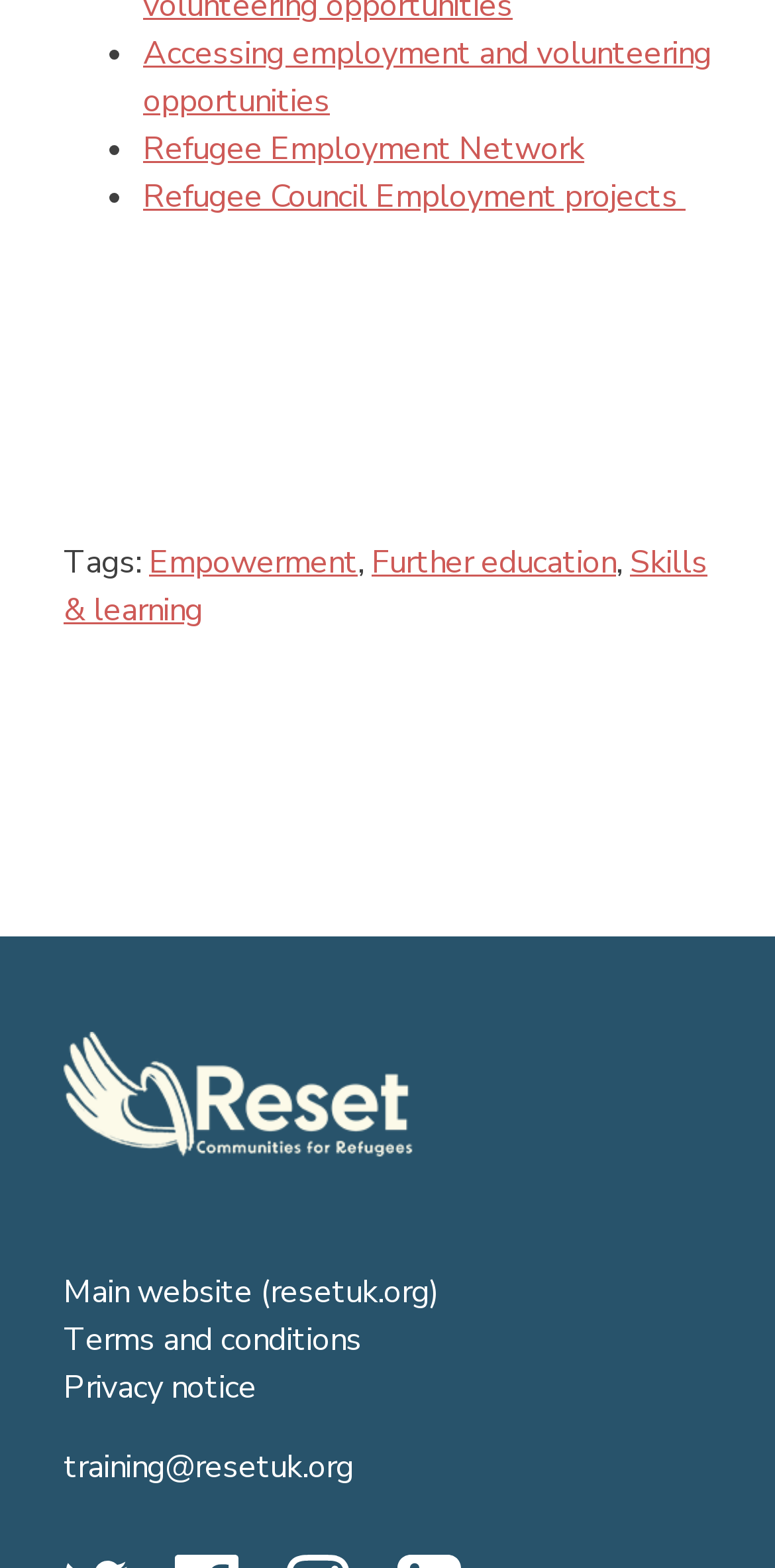Determine the bounding box coordinates for the element that should be clicked to follow this instruction: "Access employment and volunteering opportunities". The coordinates should be given as four float numbers between 0 and 1, in the format [left, top, right, bottom].

[0.185, 0.02, 0.918, 0.078]